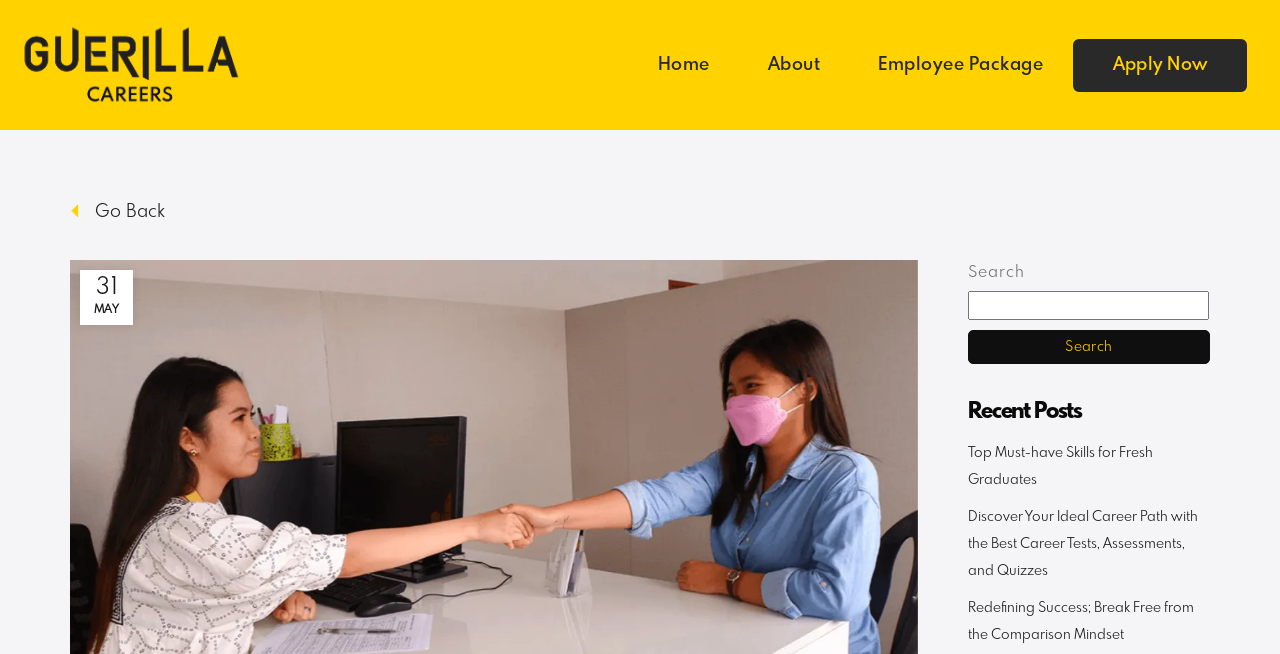Provide a thorough description of this webpage.

This webpage is about Guerilla Careers, a platform that helps individuals find the right company fit based on their personal values and culture. At the top left corner, there is a logo of Guerilla Careers, which is an image linked to the homepage. Next to the logo, there are four navigation links: "Home", "About", "Employee Package", and "Apply Now", aligned horizontally.

Below the navigation links, there is a "Go Back" button with a "31 MAY" label, positioned at the top left corner. On the right side of the page, there is a search bar with a "Search" button and a placeholder text "Search". 

Further down, there is a "Recent Posts" heading, followed by three article links: "Top Must-have Skills for Fresh Graduates", "Discover Your Ideal Career Path with the Best Career Tests, Assessments, and Quizzes", and "Redefining Success; Break Free from the Comparison Mindset". These links are stacked vertically, taking up the majority of the page's content area.